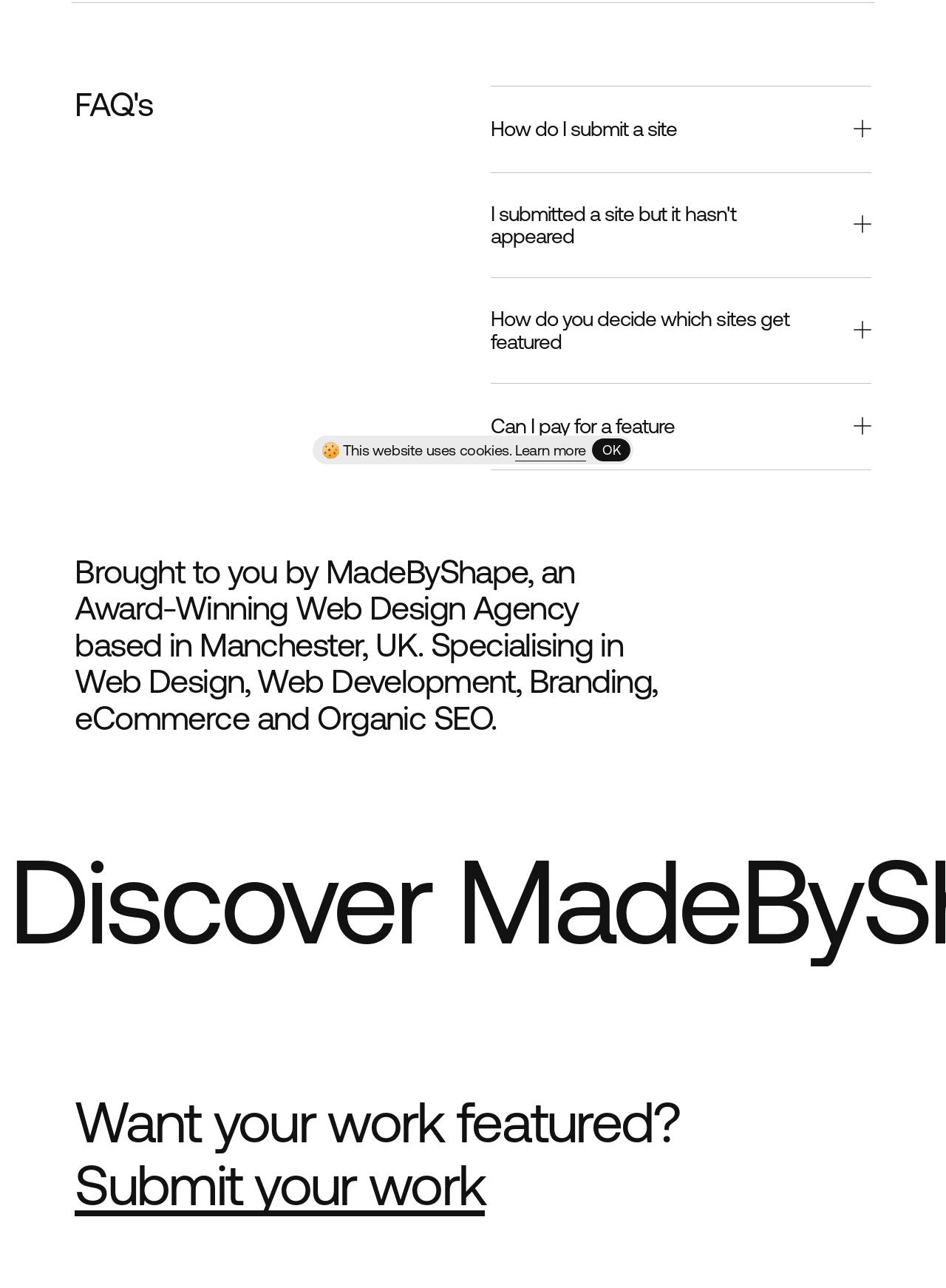From the webpage screenshot, identify the region described by Privacy Policy. Provide the bounding box coordinates as (top-left x, top-left y, bottom-right x, bottom-right y), with each value being a floating point number between 0 and 1.

[0.238, 0.289, 0.31, 0.303]